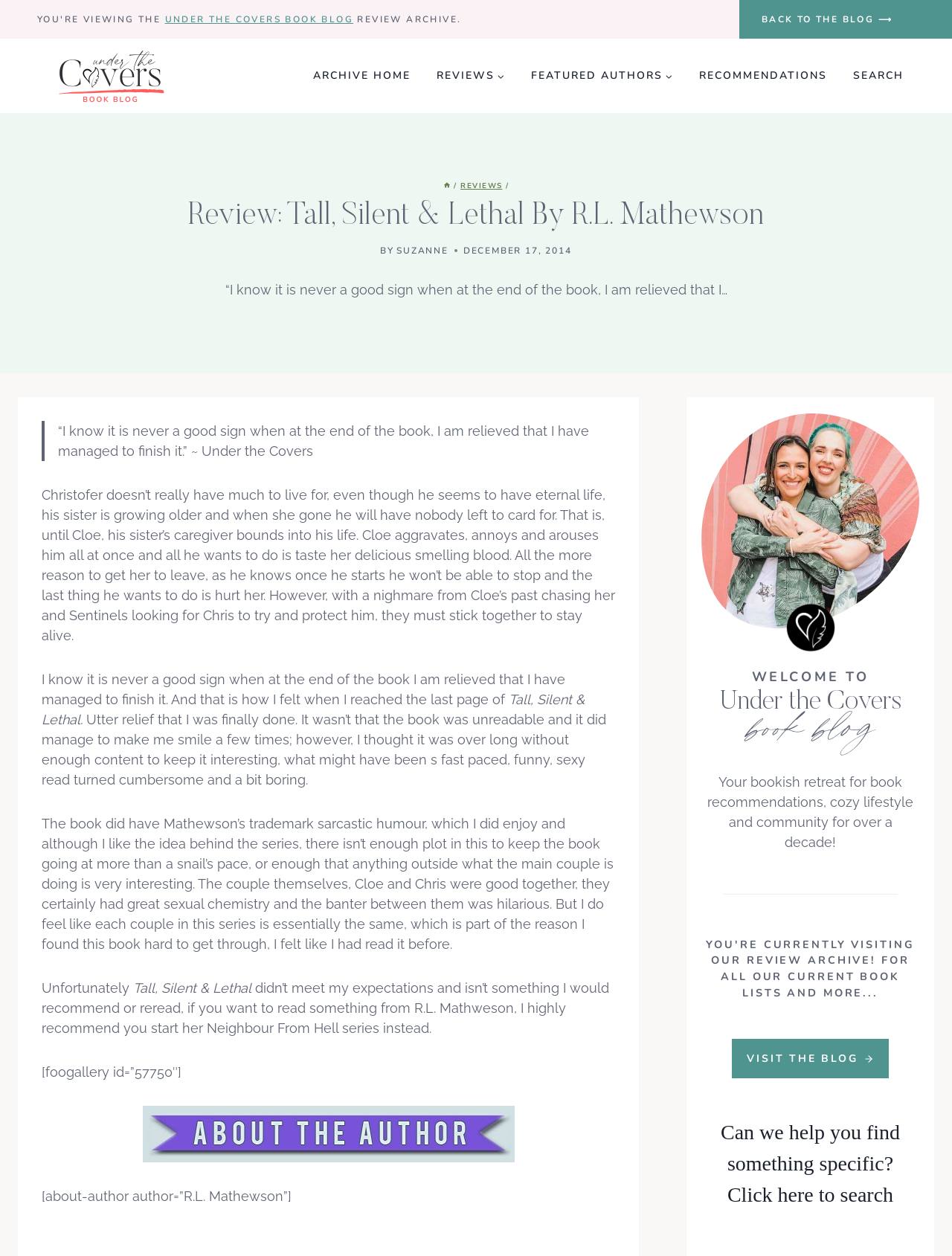Determine the coordinates of the bounding box for the clickable area needed to execute this instruction: "Visit the 'REVIEWS' page".

[0.445, 0.051, 0.544, 0.07]